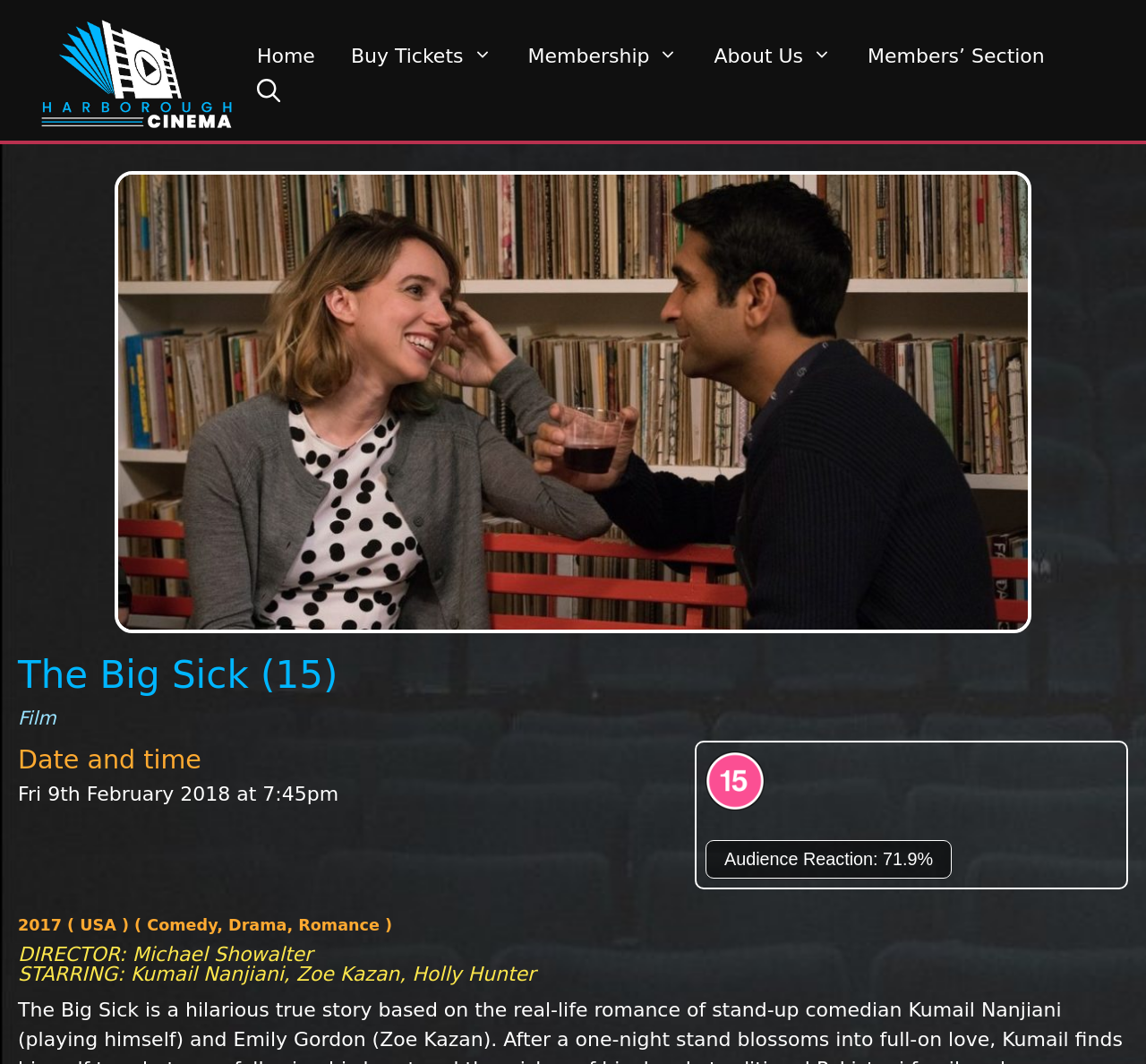Use a single word or phrase to answer this question: 
What is the date and time of the film showing?

Fri 9th February 2018 at 7:45pm